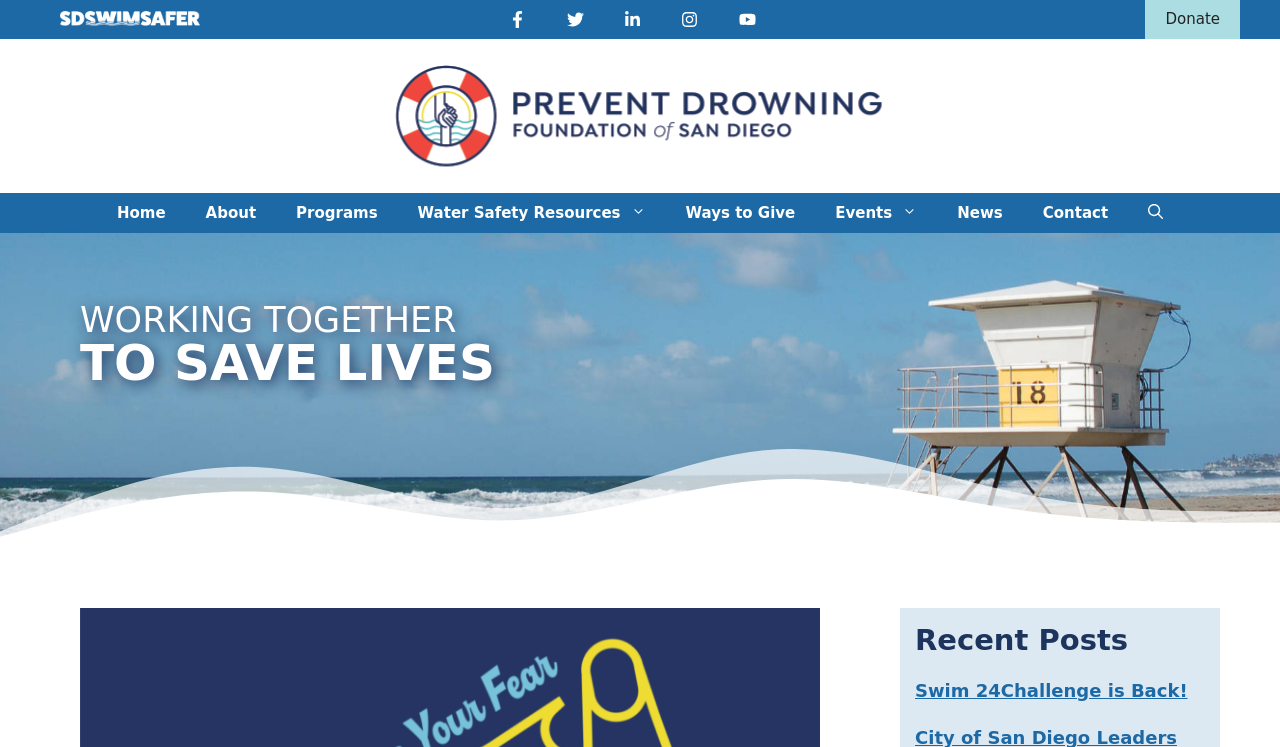Please determine the bounding box coordinates of the area that needs to be clicked to complete this task: 'Go to the Home page'. The coordinates must be four float numbers between 0 and 1, formatted as [left, top, right, bottom].

[0.076, 0.258, 0.145, 0.311]